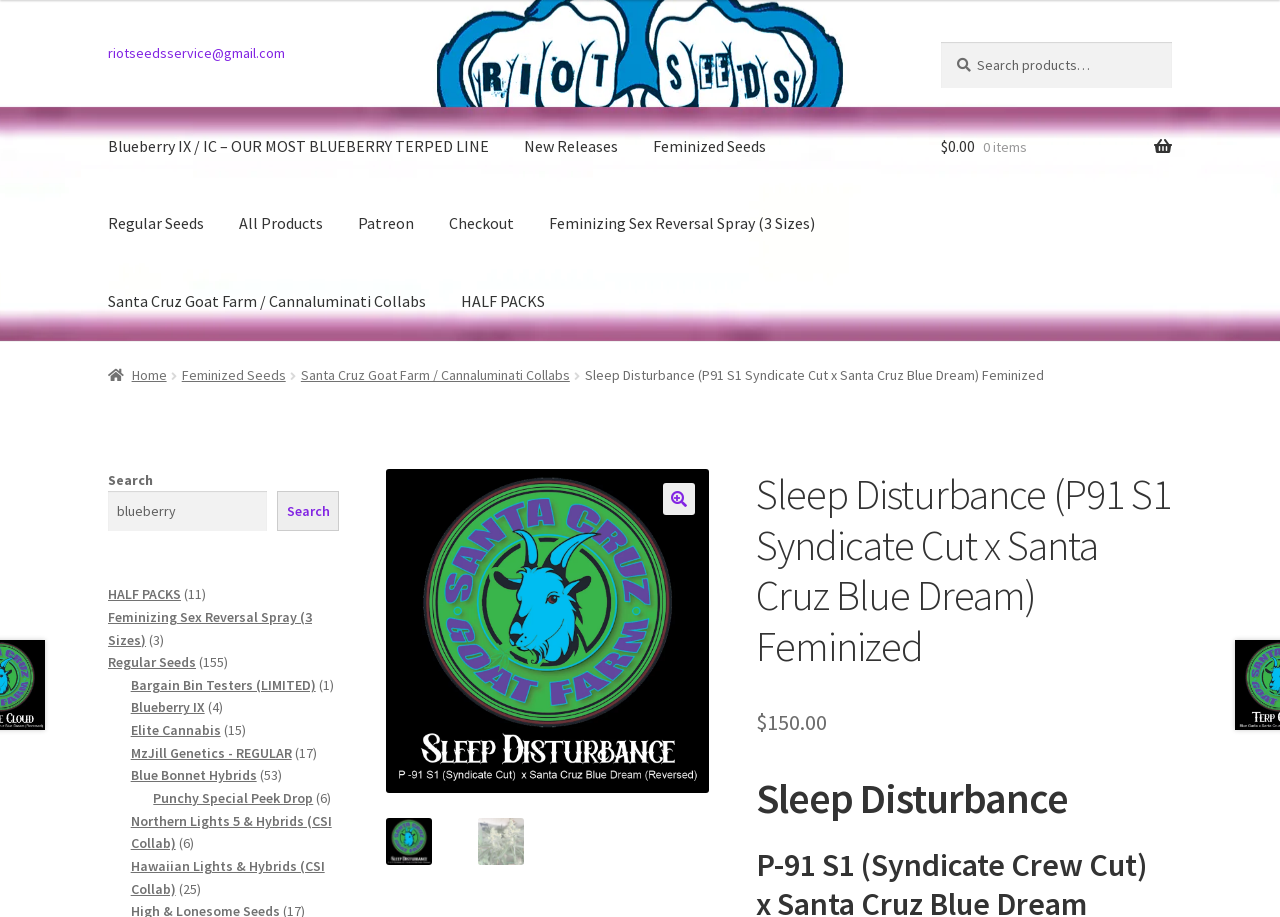Provide an in-depth caption for the webpage.

This webpage appears to be an e-commerce page for a cannabis seed company. At the top, there are two "Skip to" links, followed by a contact email address and a search bar with a "Search" button. Below that, there is a primary navigation menu with links to various categories, such as "Blueberry IX / IC", "New Releases", "Feminized Seeds", and more.

On the right side of the page, there is a cart summary with a total of $0.00 and 0 items. Below that, there is a breadcrumbs navigation menu showing the current page's location in the site hierarchy.

The main content of the page is focused on a specific product, "Sleep Disturbance (P91 S1 Syndicate Cut x Santa Cruz Blue Dream) Feminized", with a price of $150.00. There are two images on the page, one above the product description and another below it.

Below the product description, there are several links to related products or categories, such as "HALF PACKS", "Feminizing Sex Reversal Spray (3 Sizes)", and "Regular Seeds". Each of these links has a corresponding number of products in parentheses, ranging from 1 to 155 products.

The page also has a secondary search bar in the middle, with a "Search" button. There are no clear headings or sections on the page, but the layout is organized in a way that groups related information together.